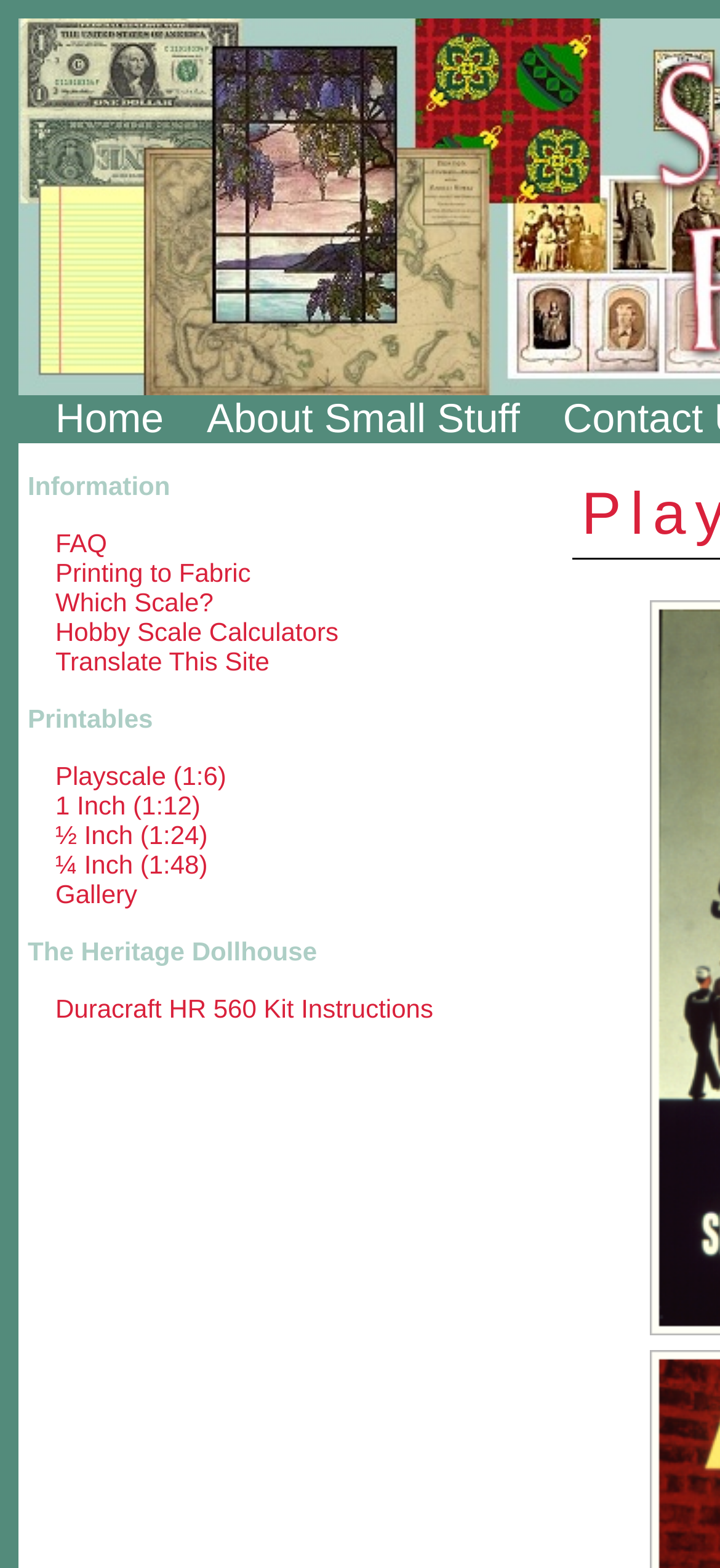Please locate the bounding box coordinates of the element's region that needs to be clicked to follow the instruction: "get instructions for Duracraft HR 560 Kit". The bounding box coordinates should be provided as four float numbers between 0 and 1, i.e., [left, top, right, bottom].

[0.026, 0.634, 0.602, 0.653]